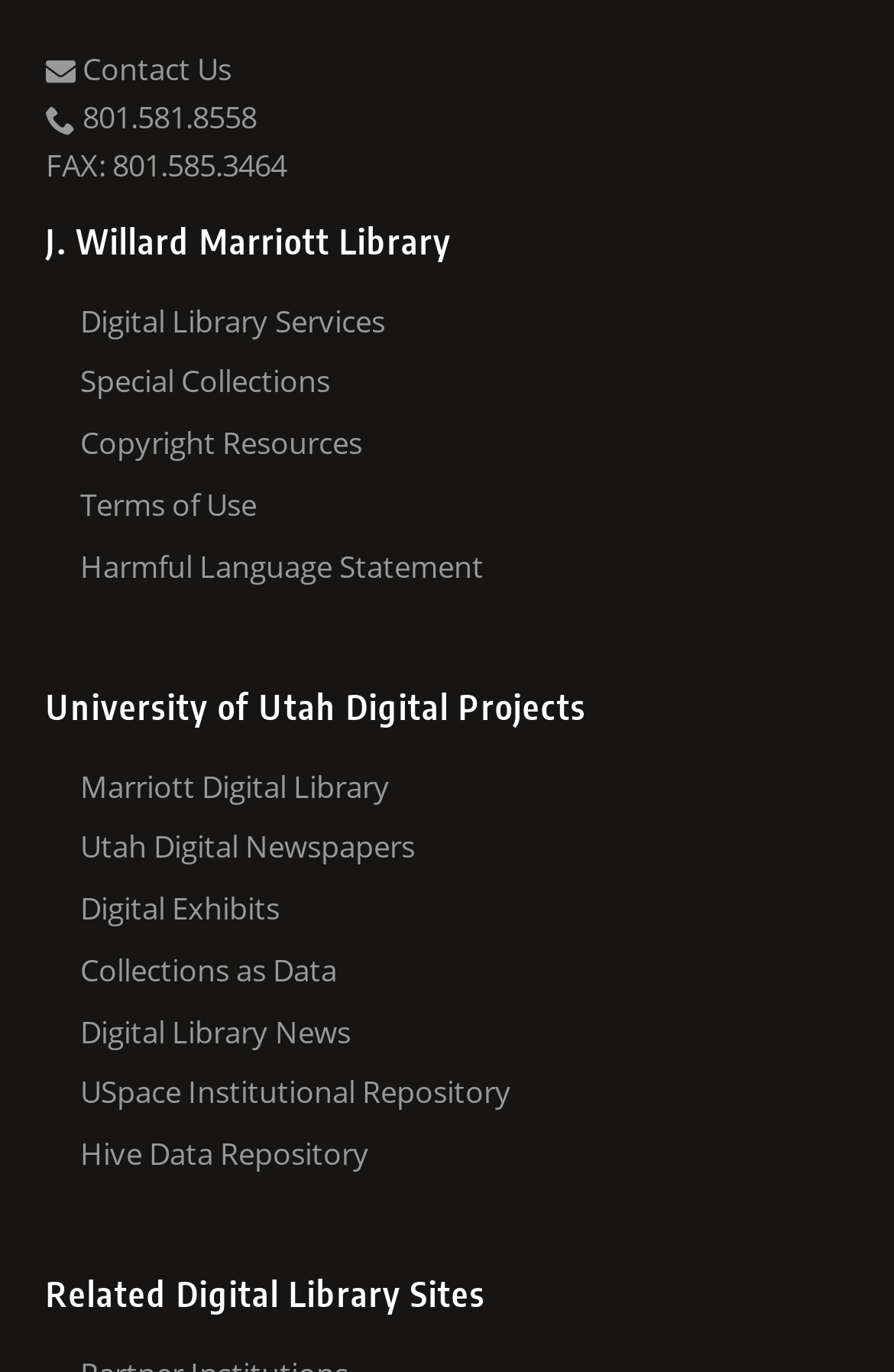Provide the bounding box for the UI element matching this description: "Mountain West Digital Library".

[0.09, 0.506, 0.949, 0.551]